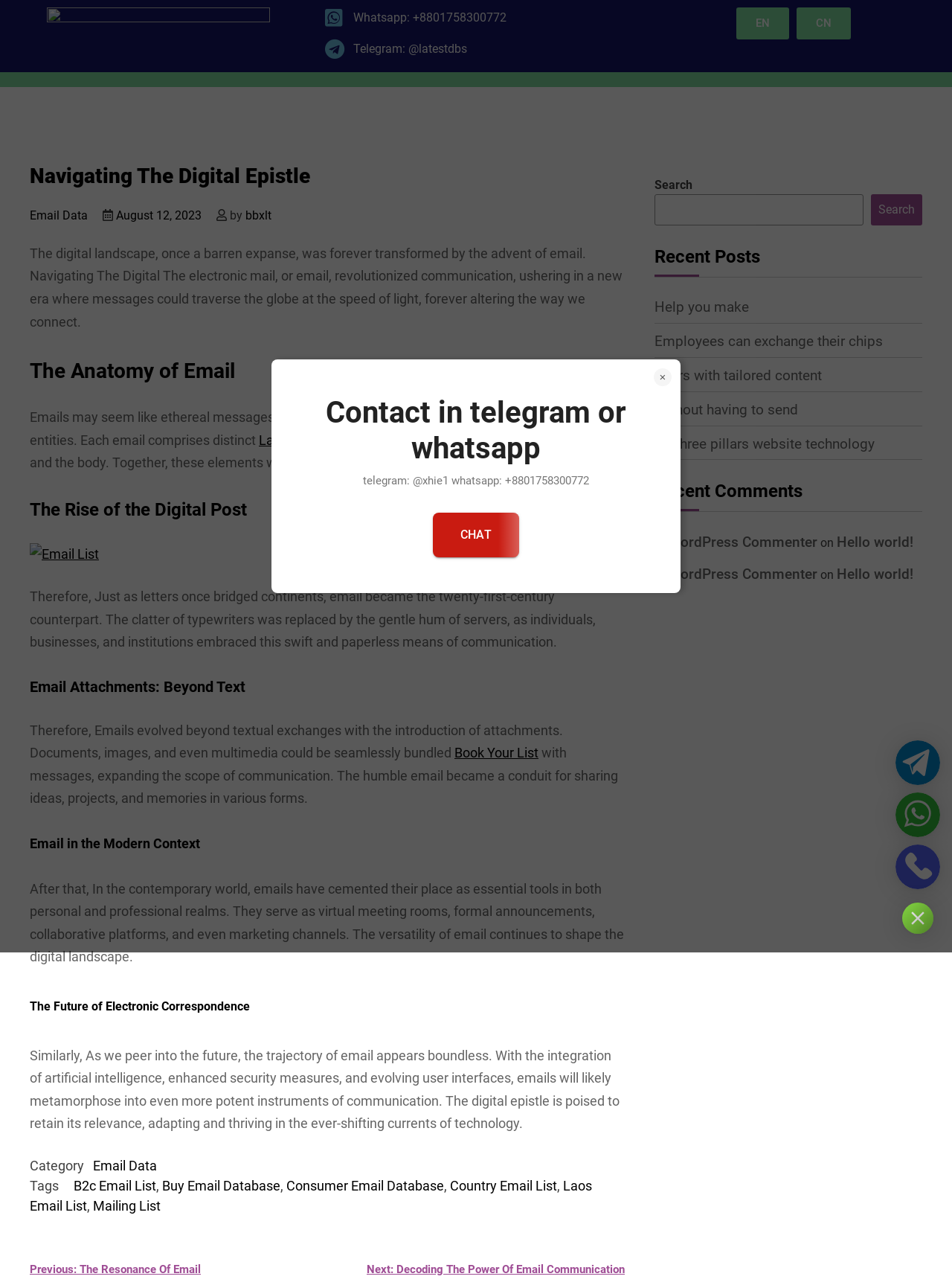Please extract the primary headline from the webpage.

Navigating The Digital Epistle